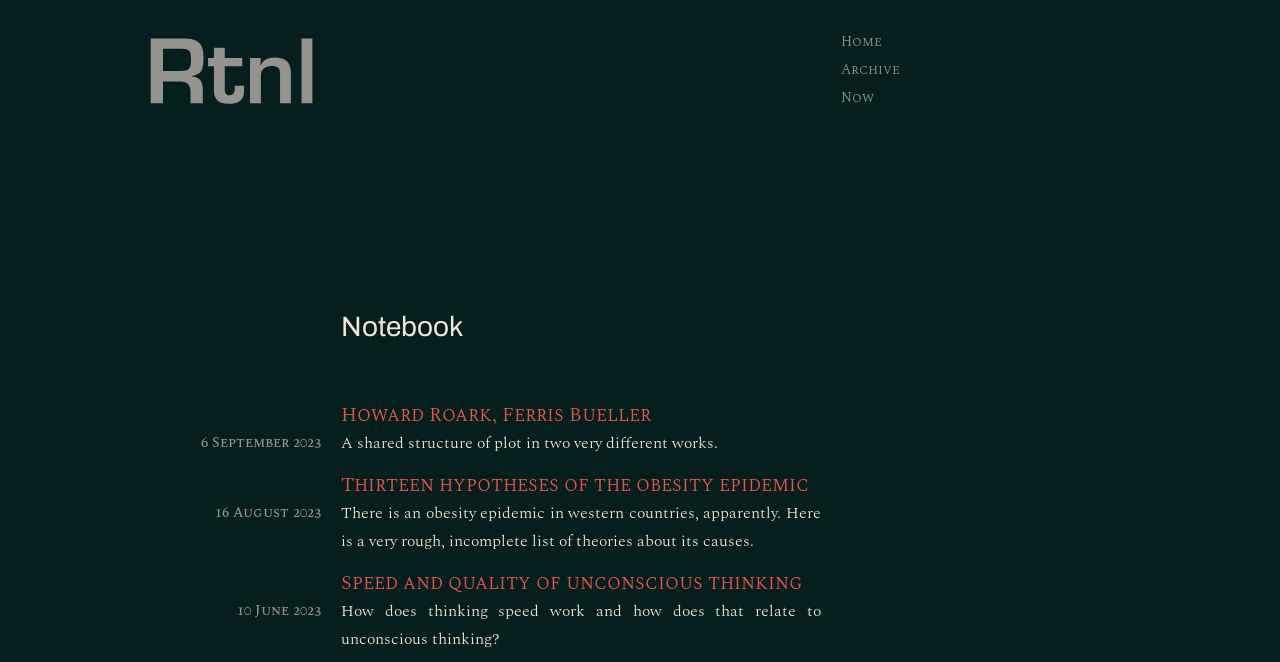Use a single word or phrase to answer the following:
What is the name of the website?

Rtnl